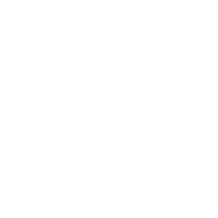What is the packaging material of the product?
Please respond to the question with as much detail as possible.

The caption describes the product as being presented in a sleek glass bottle, which suggests that the packaging material is glass, likely due to its premium quality and elegant branding.